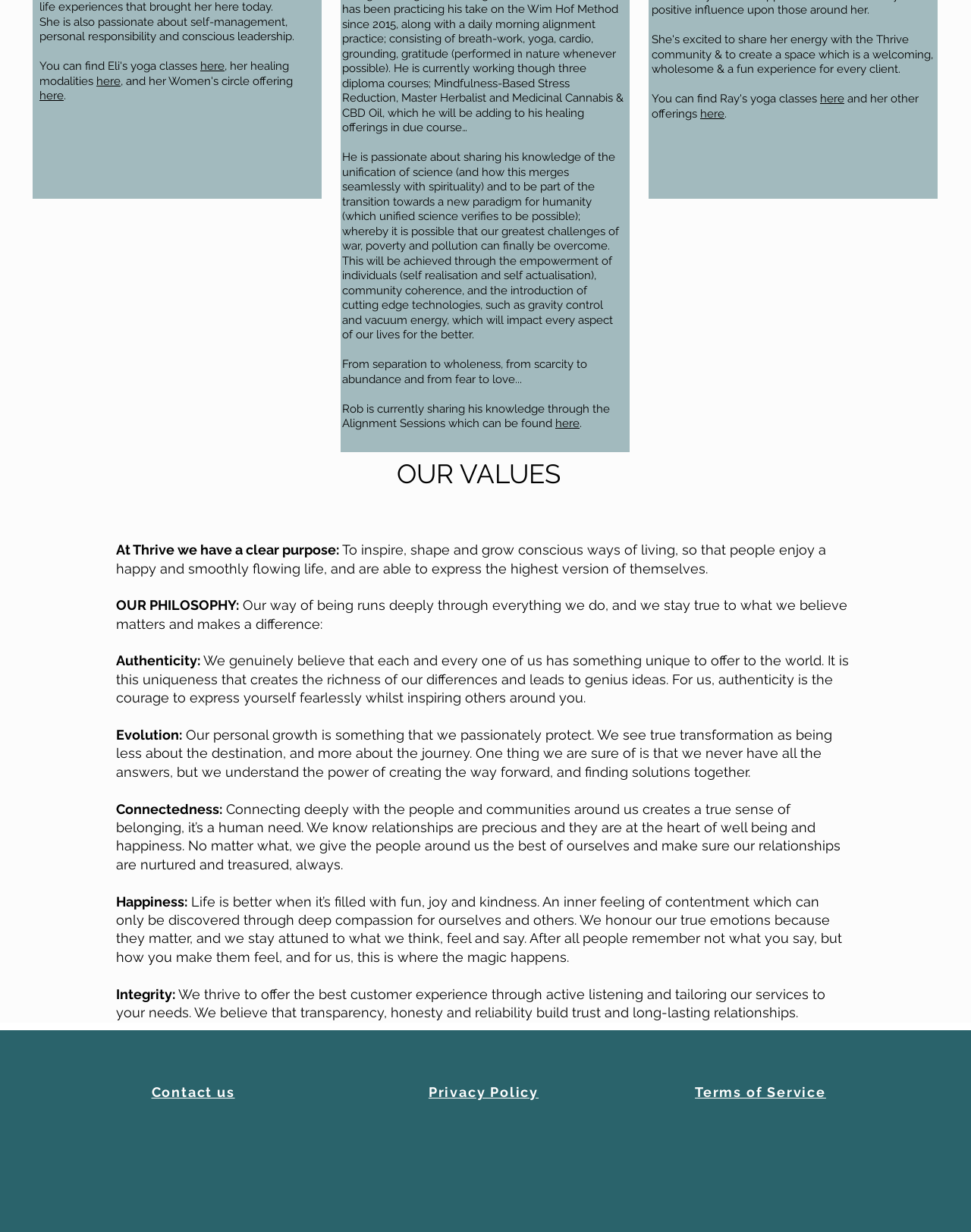Observe the image and answer the following question in detail: What is the name of the system of governance used by Thrive?

According to the 'OUR VALUES' section, Thrive's business operates on Holacracy, which is a system of governance that encourages every member of the team, as well as customers and suppliers, to own their outcome and the means to achieve it, whilst also aligning with the core purpose and values of Thrive.